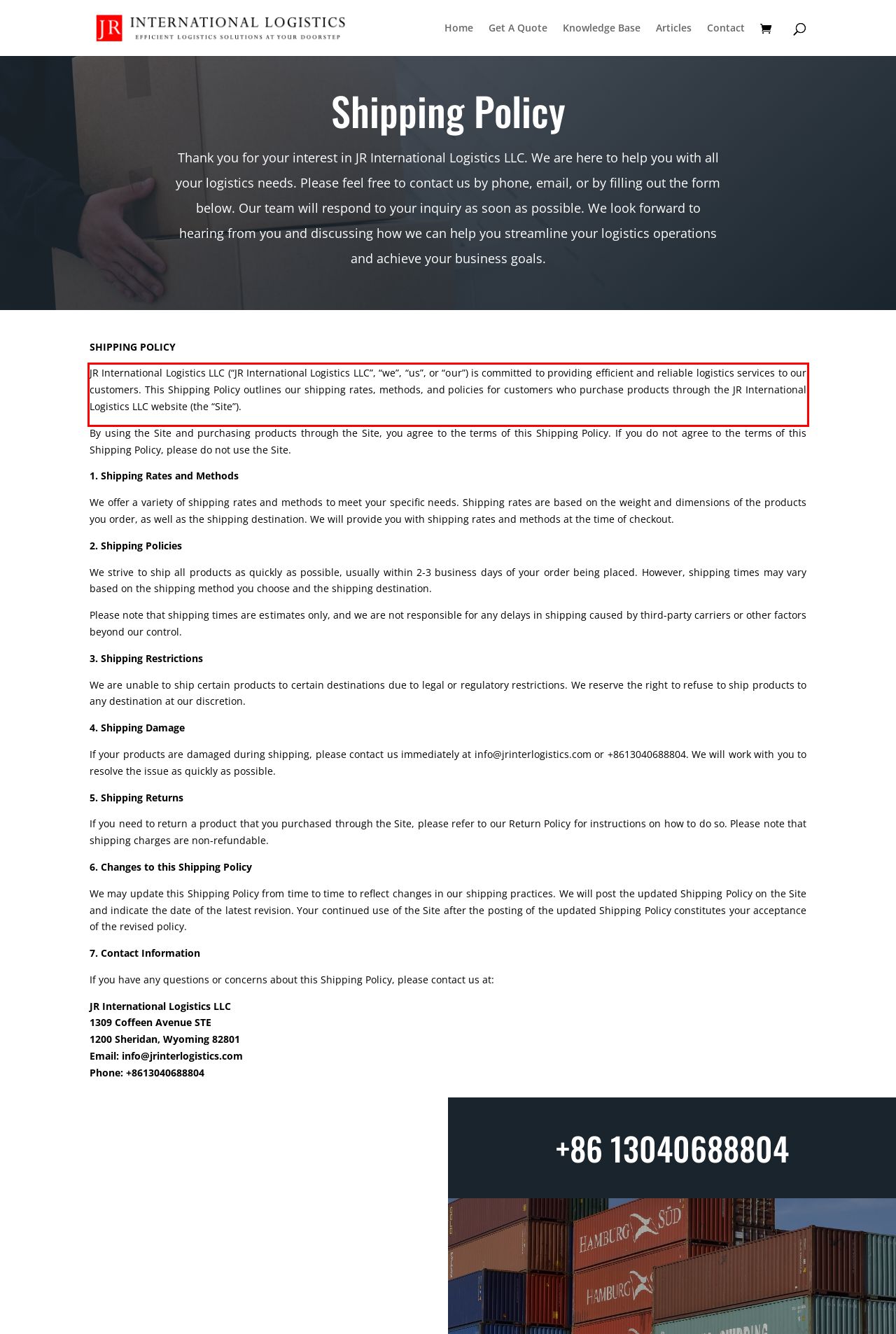Examine the webpage screenshot and use OCR to recognize and output the text within the red bounding box.

JR International Logistics LLC (“JR International Logistics LLC”, “we”, “us”, or “our”) is committed to providing efficient and reliable logistics services to our customers. This Shipping Policy outlines our shipping rates, methods, and policies for customers who purchase products through the JR International Logistics LLC website (the “Site”).